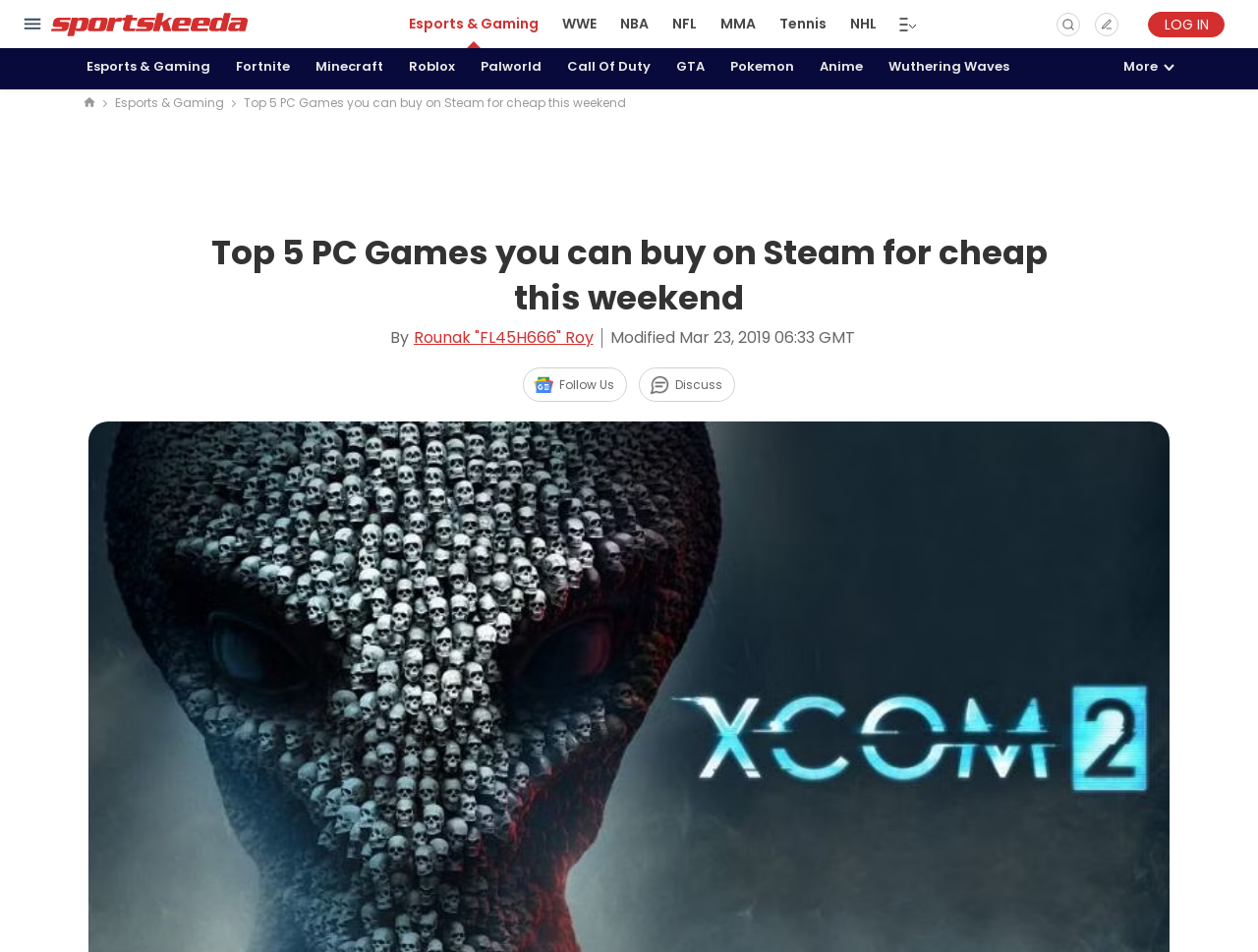What is the author of the article?
Please answer the question with a single word or phrase, referencing the image.

Rounak 'FL45H666' Roy